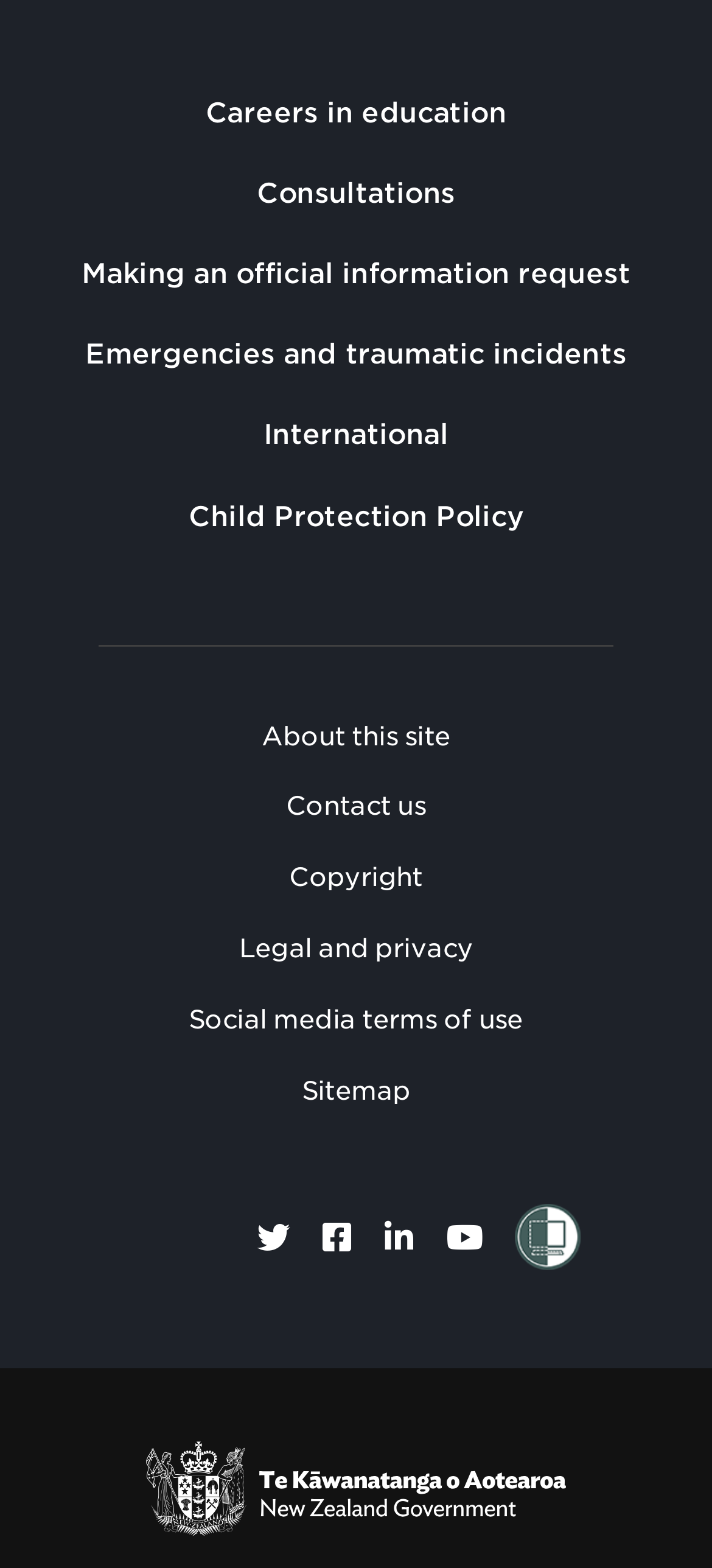Please specify the bounding box coordinates of the element that should be clicked to execute the given instruction: 'Visit www.govt.nz'. Ensure the coordinates are four float numbers between 0 and 1, expressed as [left, top, right, bottom].

[0.205, 0.914, 0.795, 0.984]